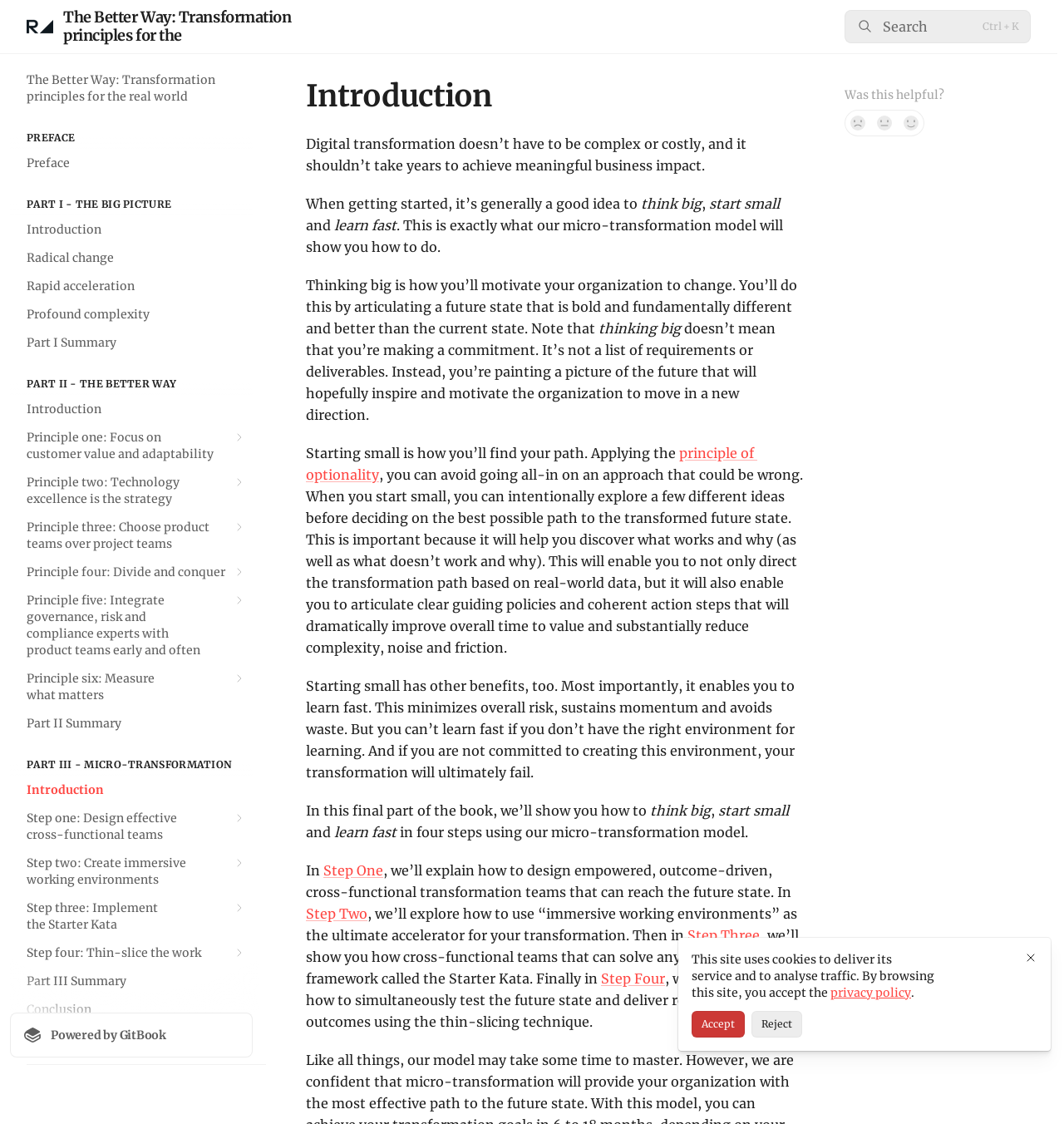What is the purpose of 'immersive working environments'?
Please respond to the question with as much detail as possible.

According to the text, 'immersive working environments' are used as the ultimate accelerator for transformation, as mentioned in 'Step Two' of the micro-transformation model.